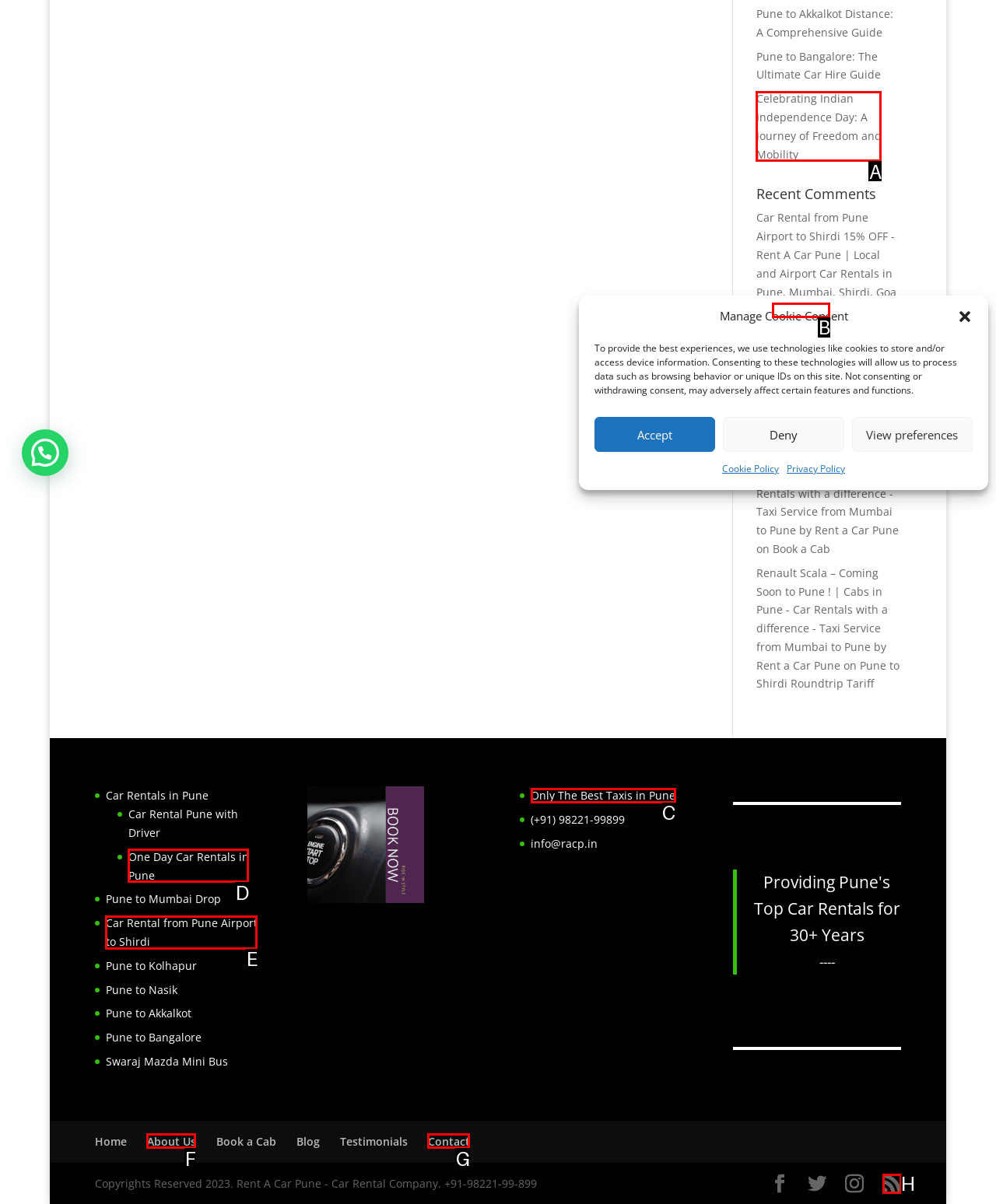Choose the HTML element that aligns with the description: Book a Cab. Indicate your choice by stating the letter.

B